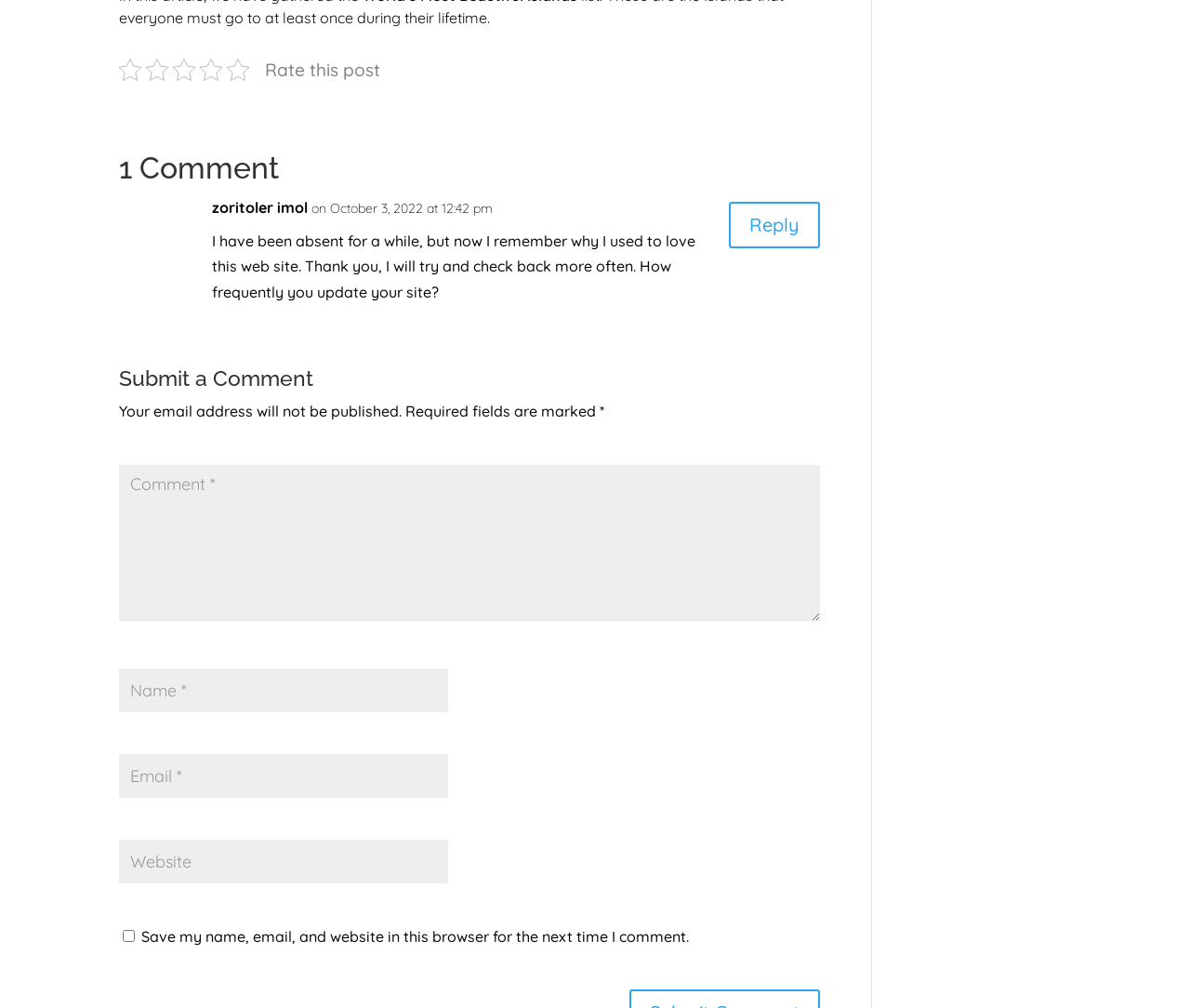Using the format (top-left x, top-left y, bottom-right x, bottom-right y), and given the element description, identify the bounding box coordinates within the screenshot: input value="Website" name="url"

[0.1, 0.833, 0.377, 0.876]